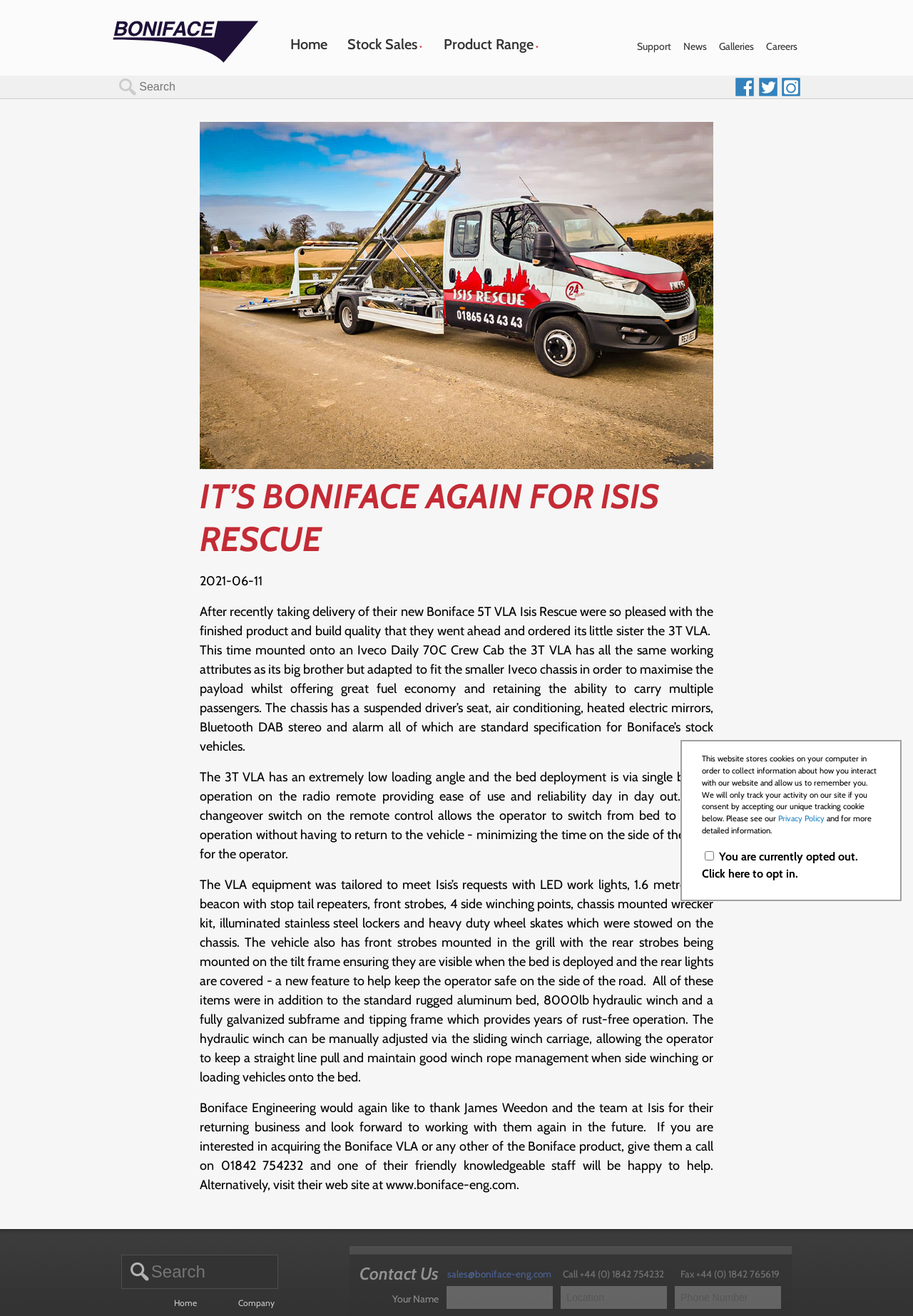Construct a comprehensive description capturing every detail on the webpage.

The webpage is about Boniface Engineering, a company that appears to be involved in the manufacturing and sales of heavy-duty vehicles and equipment. At the top of the page, there is a logo of Boniface Engineering, followed by a navigation menu with links to "Home", "Stock Sales", "Product Range", "Support", "News", "Galleries", and "Careers".

Below the navigation menu, there are two sections: "New" and "Used". The "New" section has links to "All New Stock" and several specific models of vehicles, including Iveco Daily 70C18 Crew Cab and 4 Axle Trailer. The "Used" section has links to "All Used Stock" and several specific models of vehicles, including 2020 Volvo FH 540 Globetrotter XL 6×4 (Euro 6) and 2019 ’69’ Volvo FH 540 Globetrotter 8×4 (Euro 6).

To the right of these sections, there are links to specific product categories, including Slidebeds, Heavy Duty, Rotators, and Other. Each category has several links to specific products.

In the main content area, there is a news article titled "IT’S BONIFACE AGAIN FOR ISIS RESCUE". The article has a photo of a vehicle and several paragraphs of text describing the vehicle and its features. The article also mentions that Isis Rescue has ordered a new vehicle from Boniface Engineering.

At the bottom of the page, there are links to social media platforms, including Facebook, Twitter, and Instagram. There is also a search box and a contact form with fields for name, location, phone number, and a message.

Finally, there is a notice about cookies and a link to the company's privacy policy.